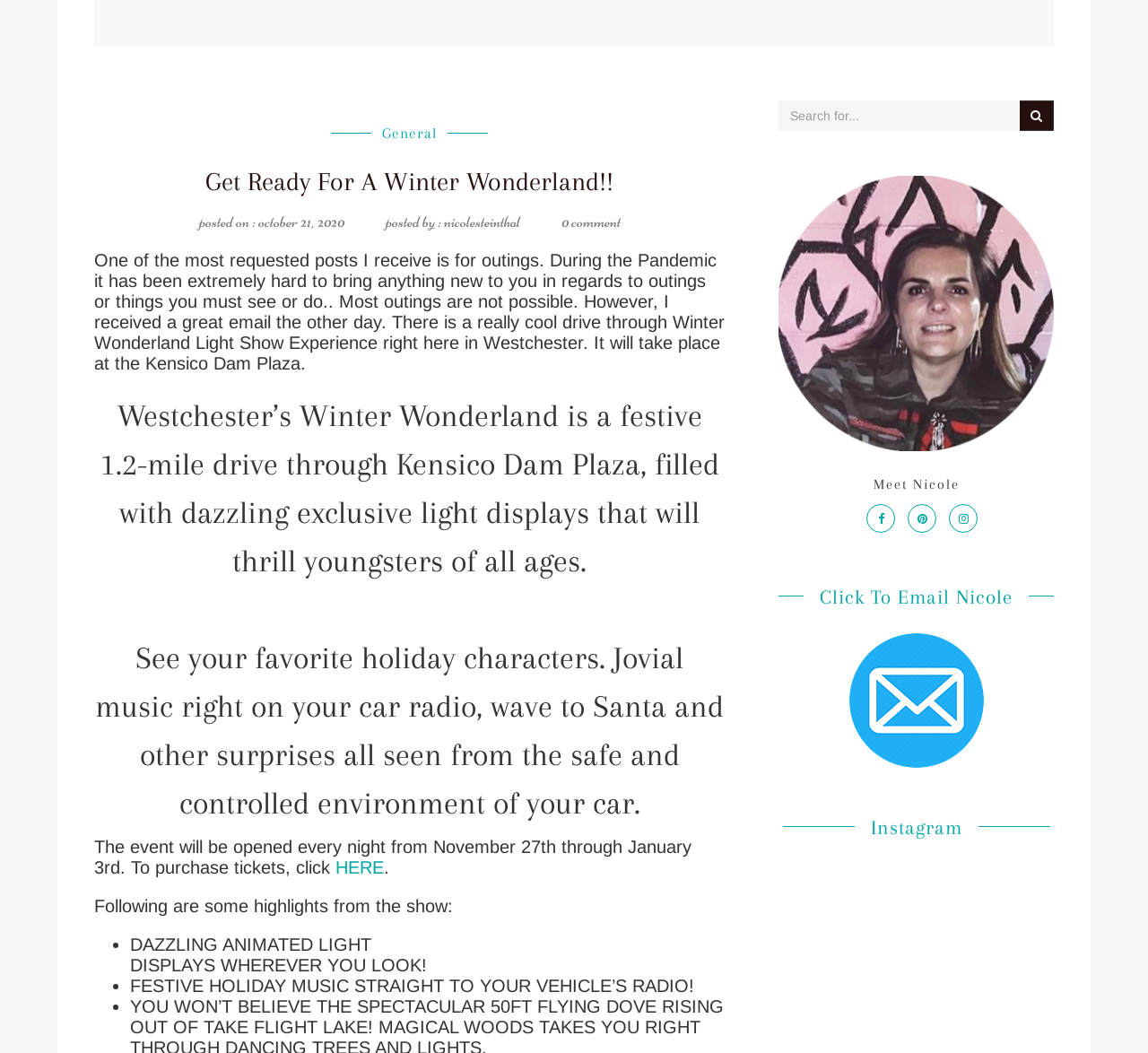Identify the bounding box coordinates for the UI element described as follows: "name="s" placeholder="Search for..."". Ensure the coordinates are four float numbers between 0 and 1, formatted as [left, top, right, bottom].

[0.678, 0.095, 0.888, 0.124]